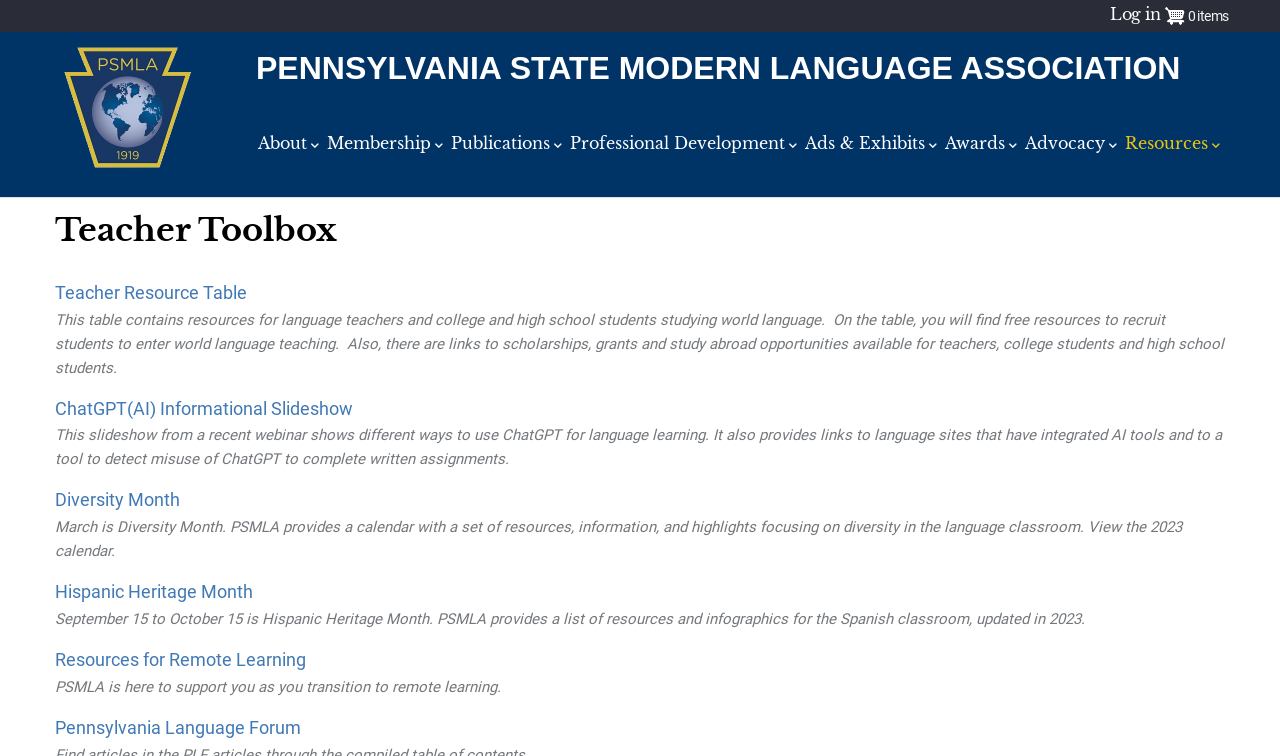Please analyze the image and provide a thorough answer to the question:
What is the theme of the month of March?

I found the link 'Diversity Month' with a bounding box coordinate of [0.043, 0.651, 0.141, 0.675]. Below this link, I found a static text that describes the theme of the month of March, which is Diversity Month, and provides a calendar with resources, information, and highlights focusing on diversity in the language classroom.